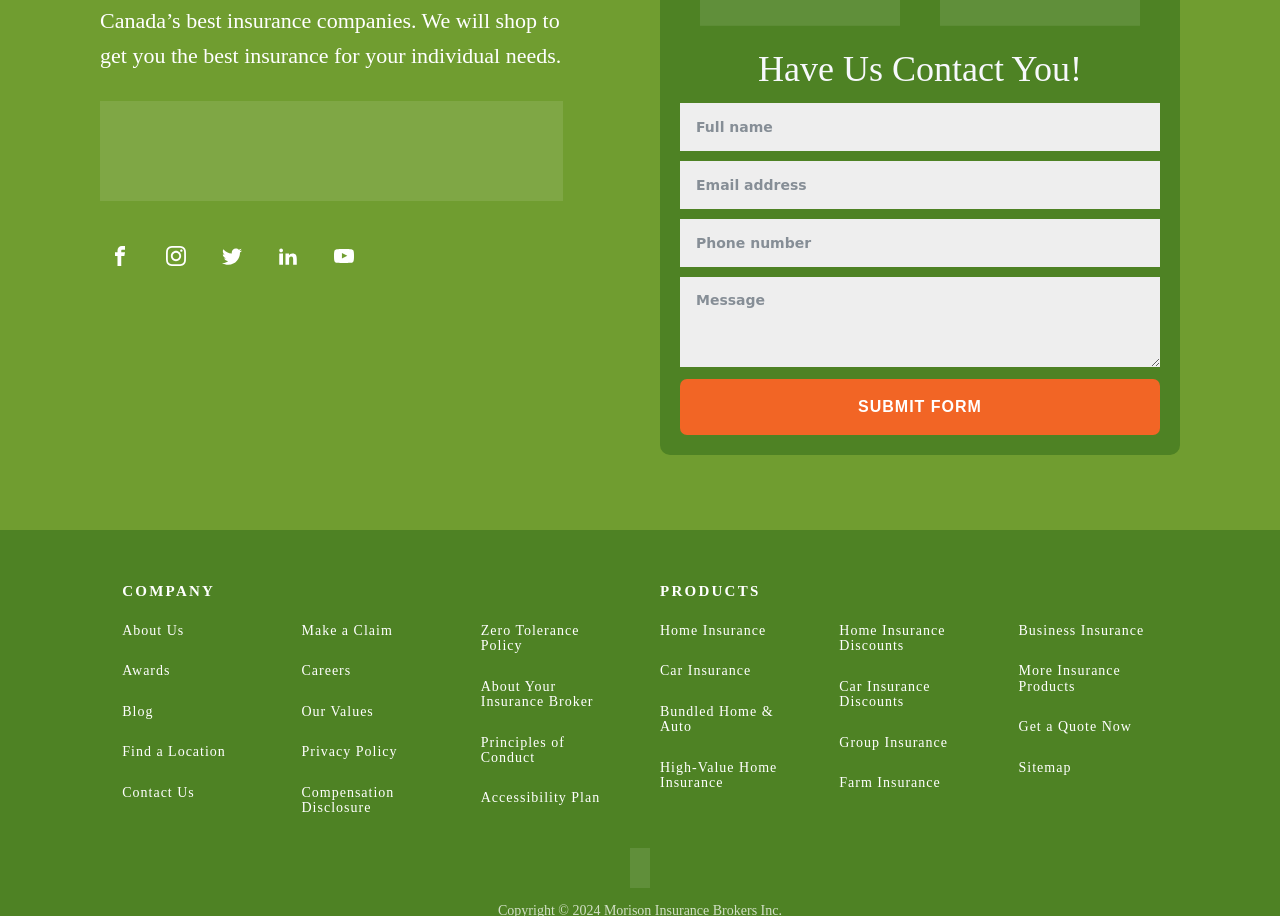Please find the bounding box coordinates of the section that needs to be clicked to achieve this instruction: "View In Memoriam: Brian Stumpf, 1961-2021".

None